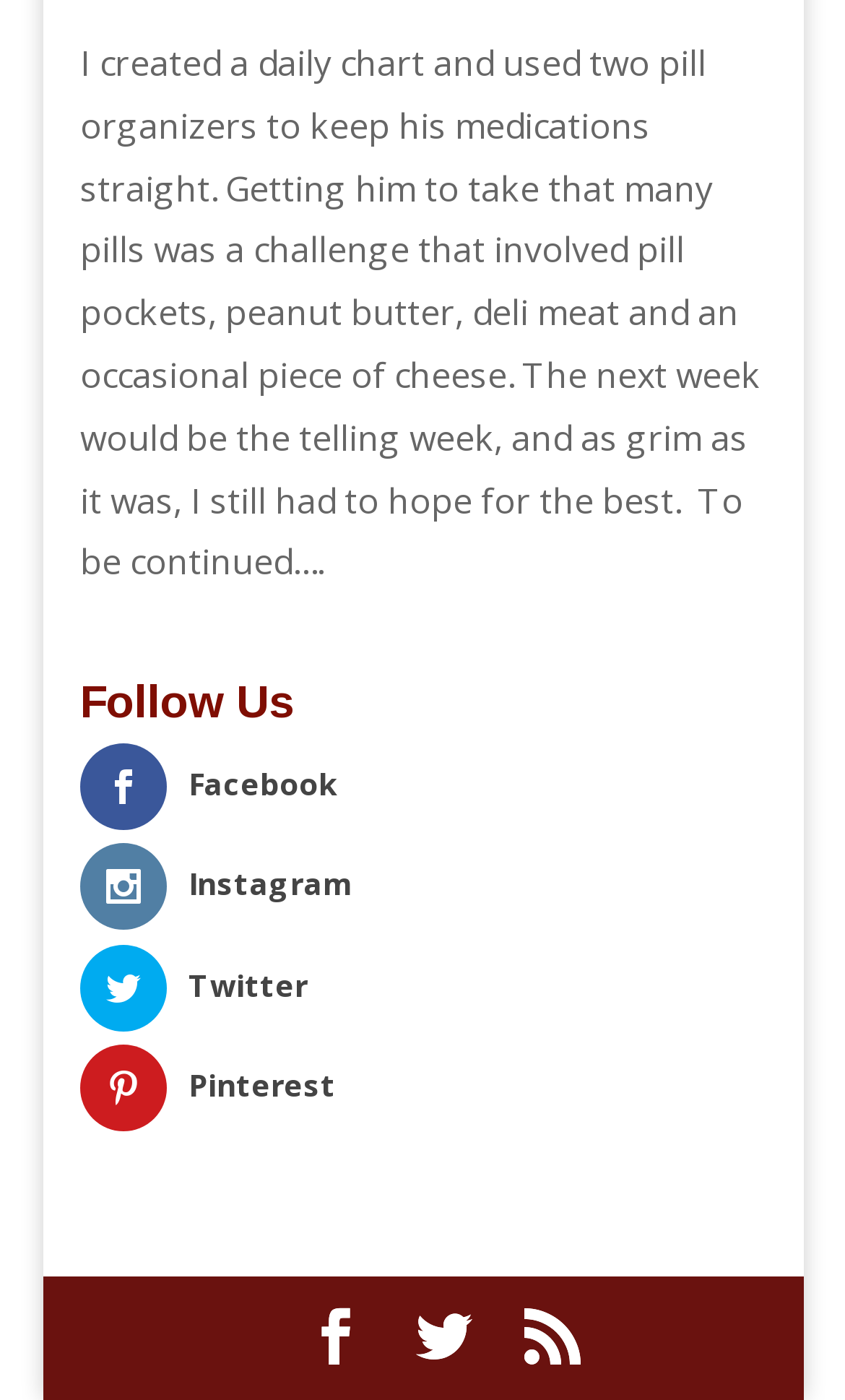Answer this question using a single word or a brief phrase:
What is the purpose of the pill organizers?

To keep medications straight